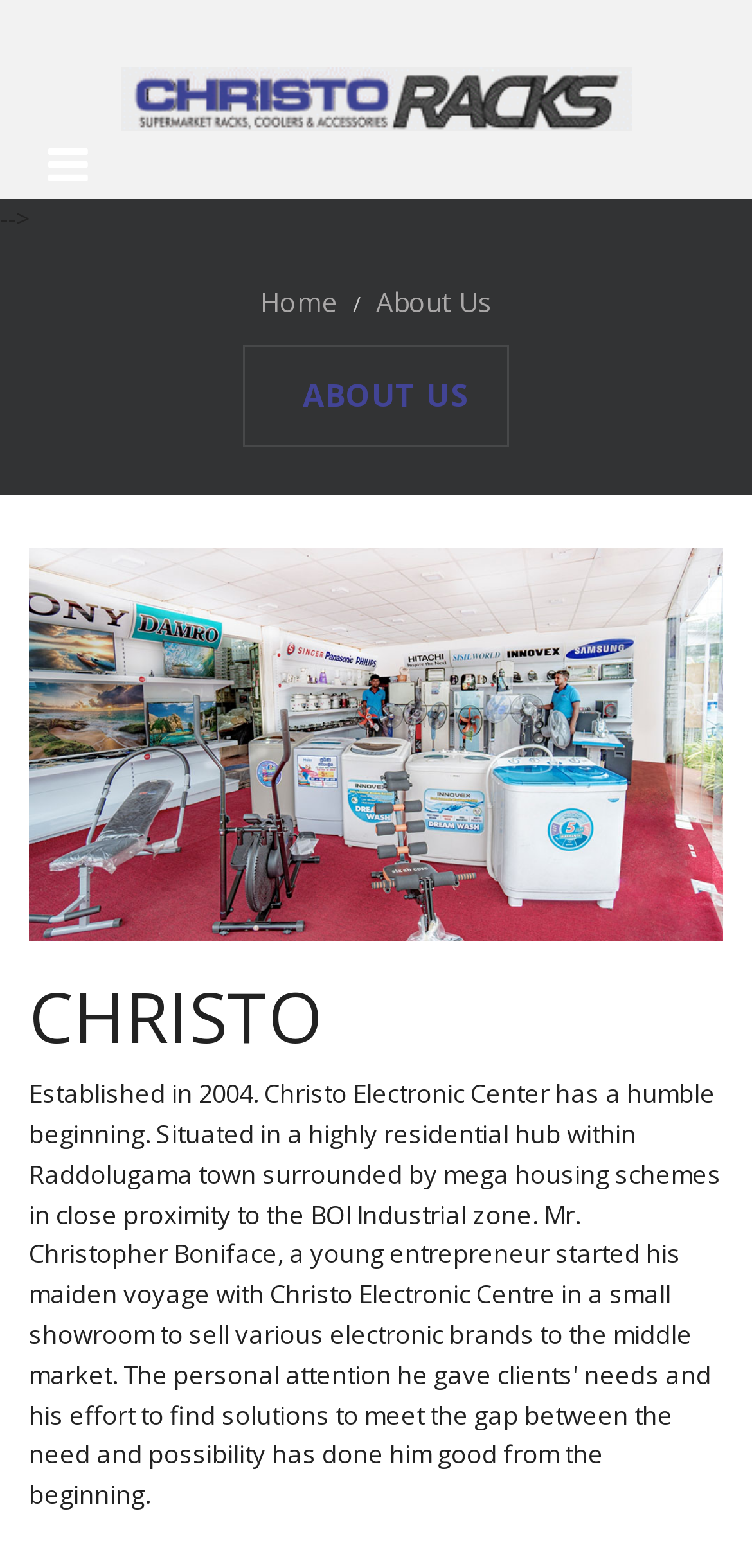How many main navigation links are there?
Please provide a detailed and comprehensive answer to the question.

There are two main navigation links on the webpage, which are 'Home' and 'About Us', separated by a '/' character.